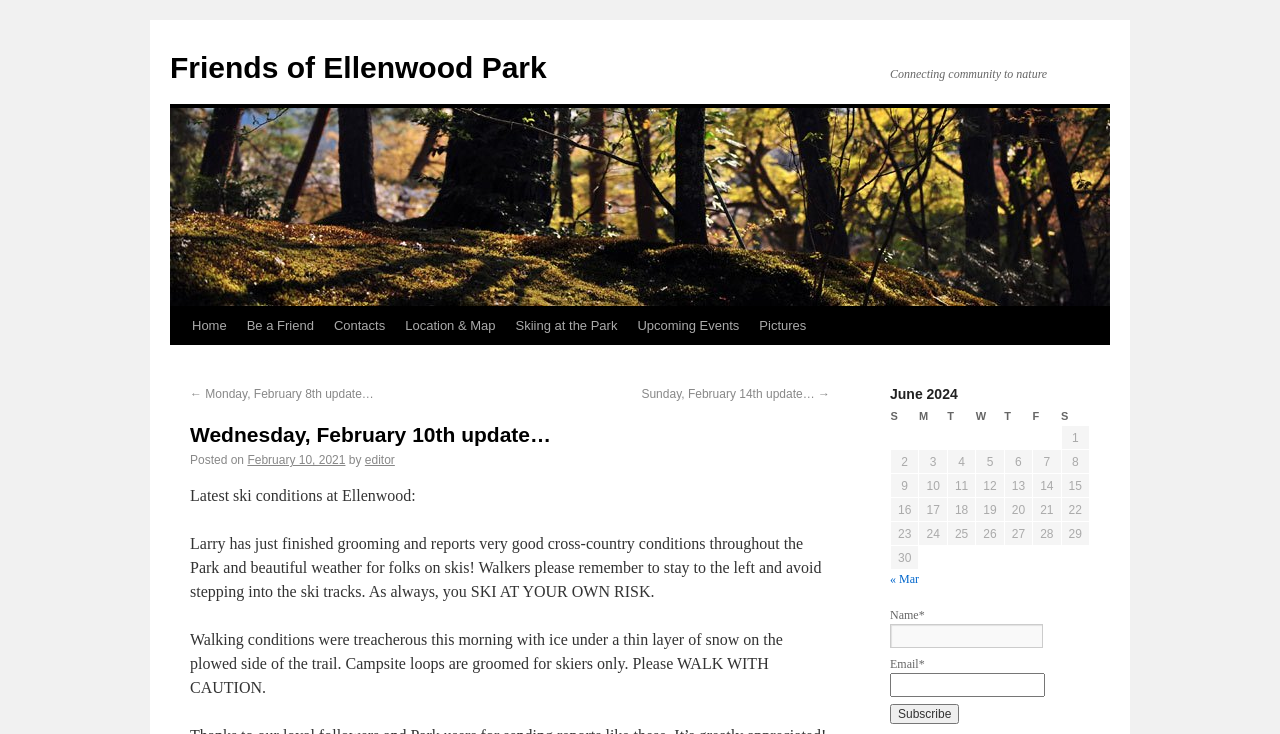Please identify the bounding box coordinates of the element's region that should be clicked to execute the following instruction: "Click the Free Hitchin Repointing Quotes link". The bounding box coordinates must be four float numbers between 0 and 1, i.e., [left, top, right, bottom].

None